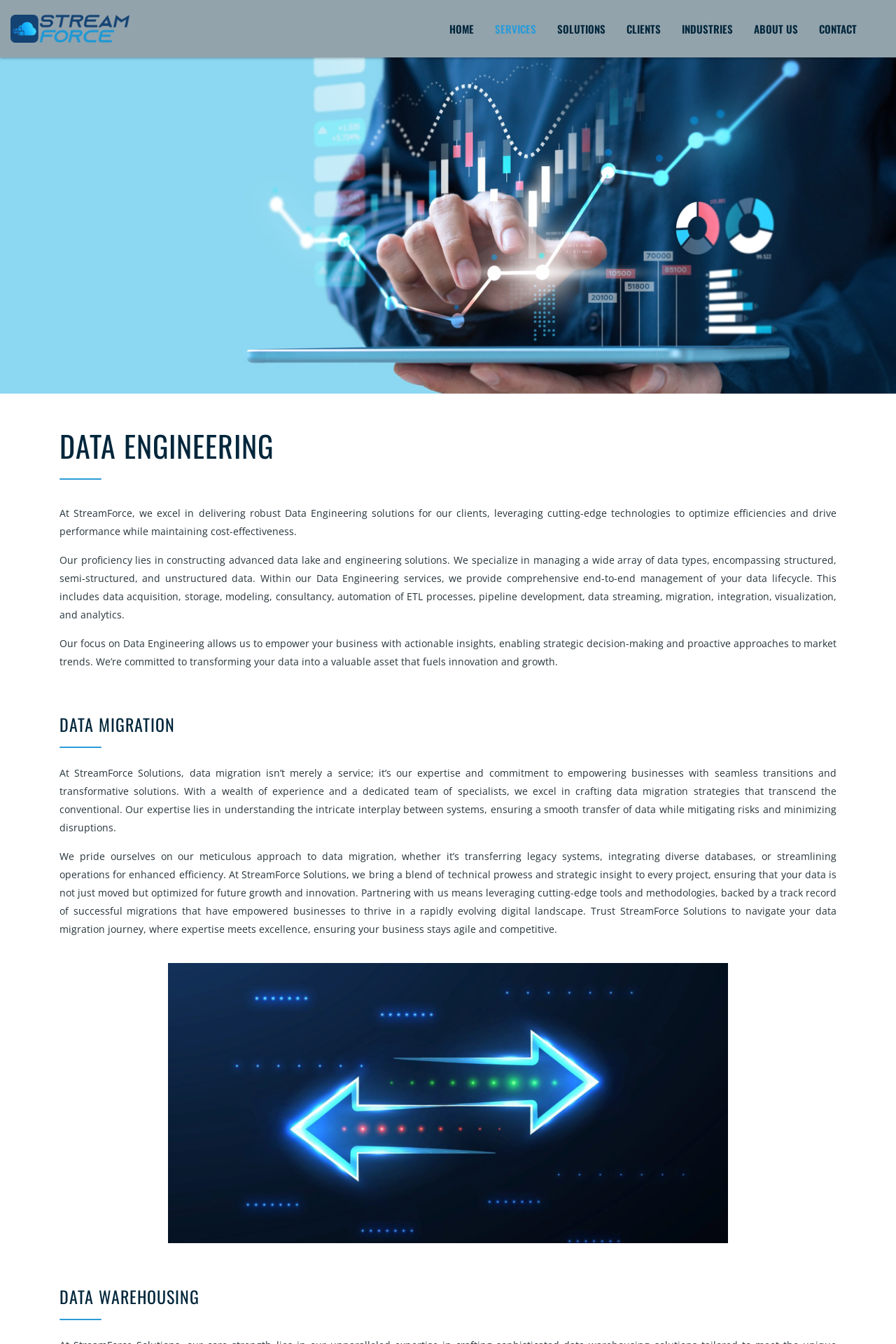What is the bounding box coordinate of the image 'img6'?
By examining the image, provide a one-word or phrase answer.

[0.188, 0.717, 0.812, 0.925]